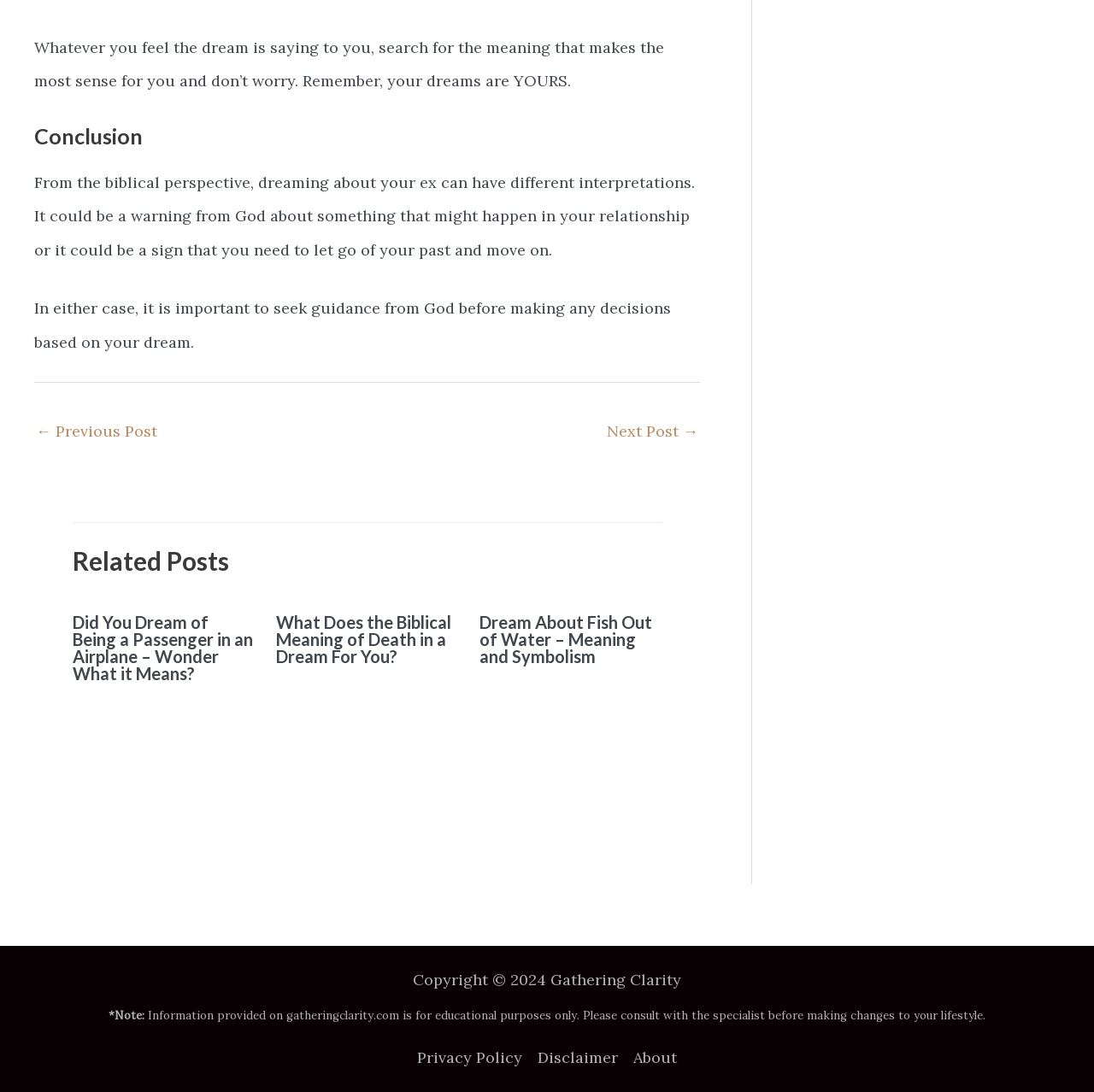Please mark the clickable region by giving the bounding box coordinates needed to complete this instruction: "Read previous post".

[0.033, 0.381, 0.144, 0.414]